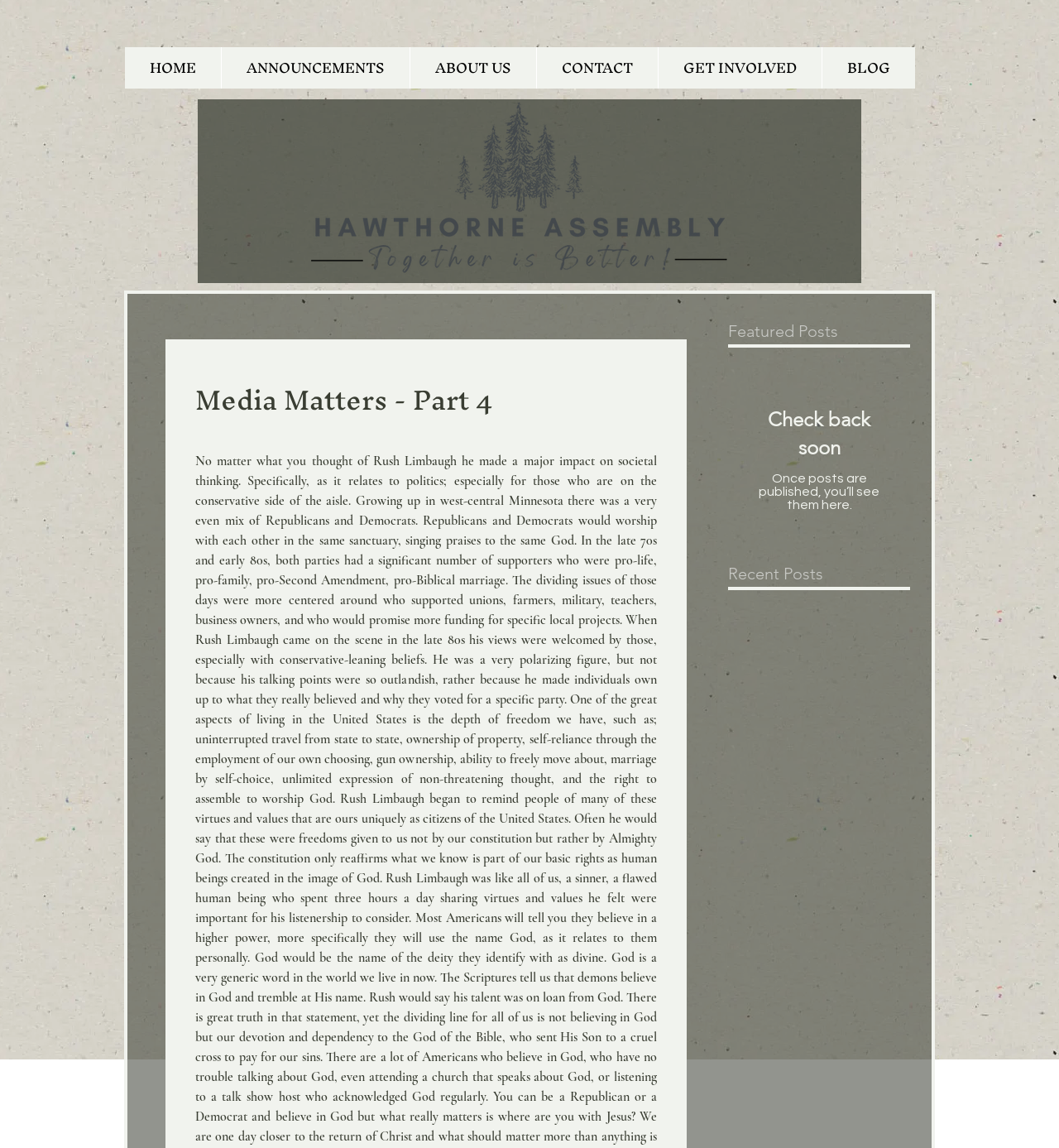Use a single word or phrase to answer the following:
How many sections are there for posts on this webpage?

Two